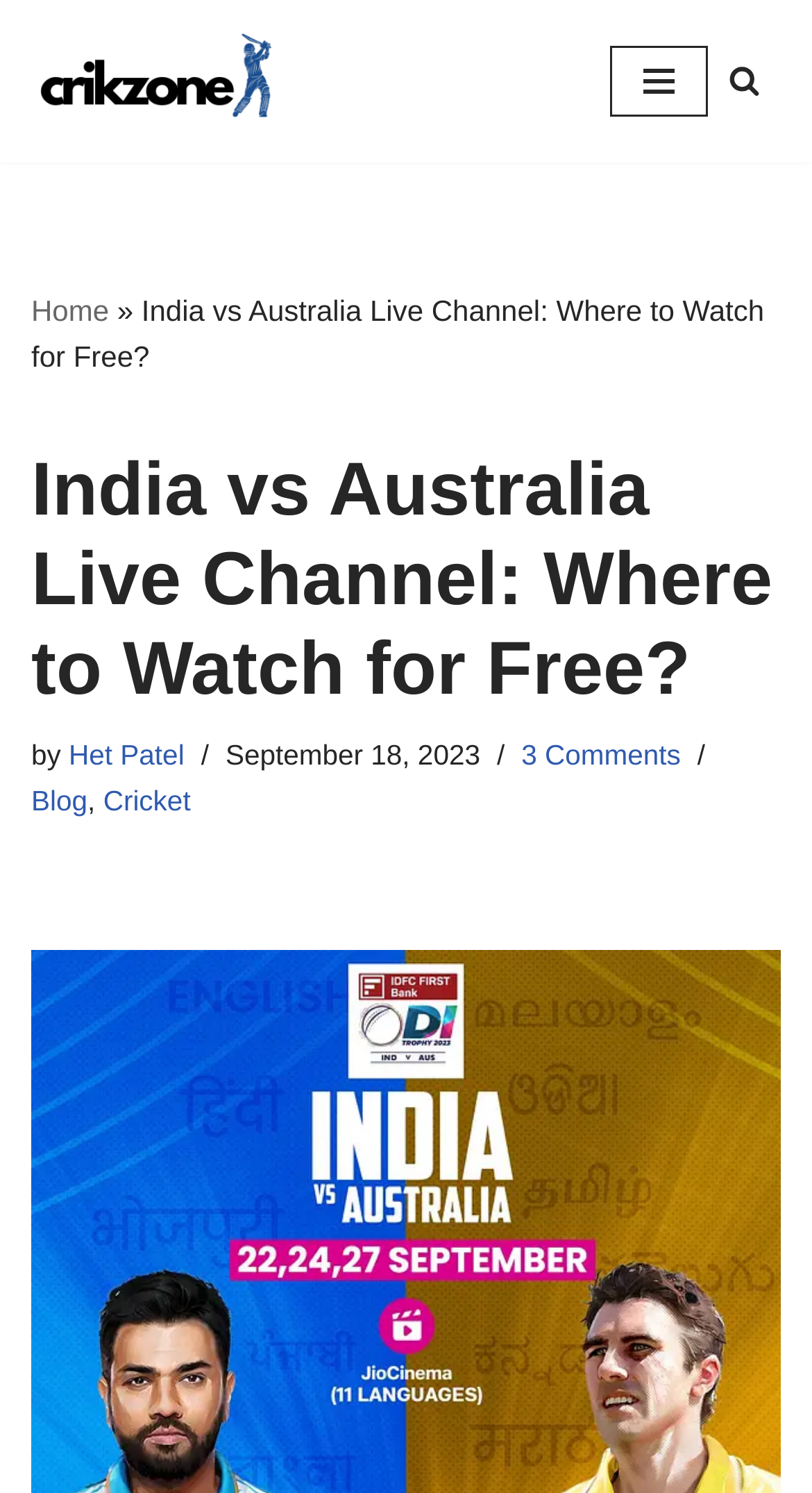Specify the bounding box coordinates of the element's area that should be clicked to execute the given instruction: "Read the blog". The coordinates should be four float numbers between 0 and 1, i.e., [left, top, right, bottom].

[0.038, 0.526, 0.108, 0.547]